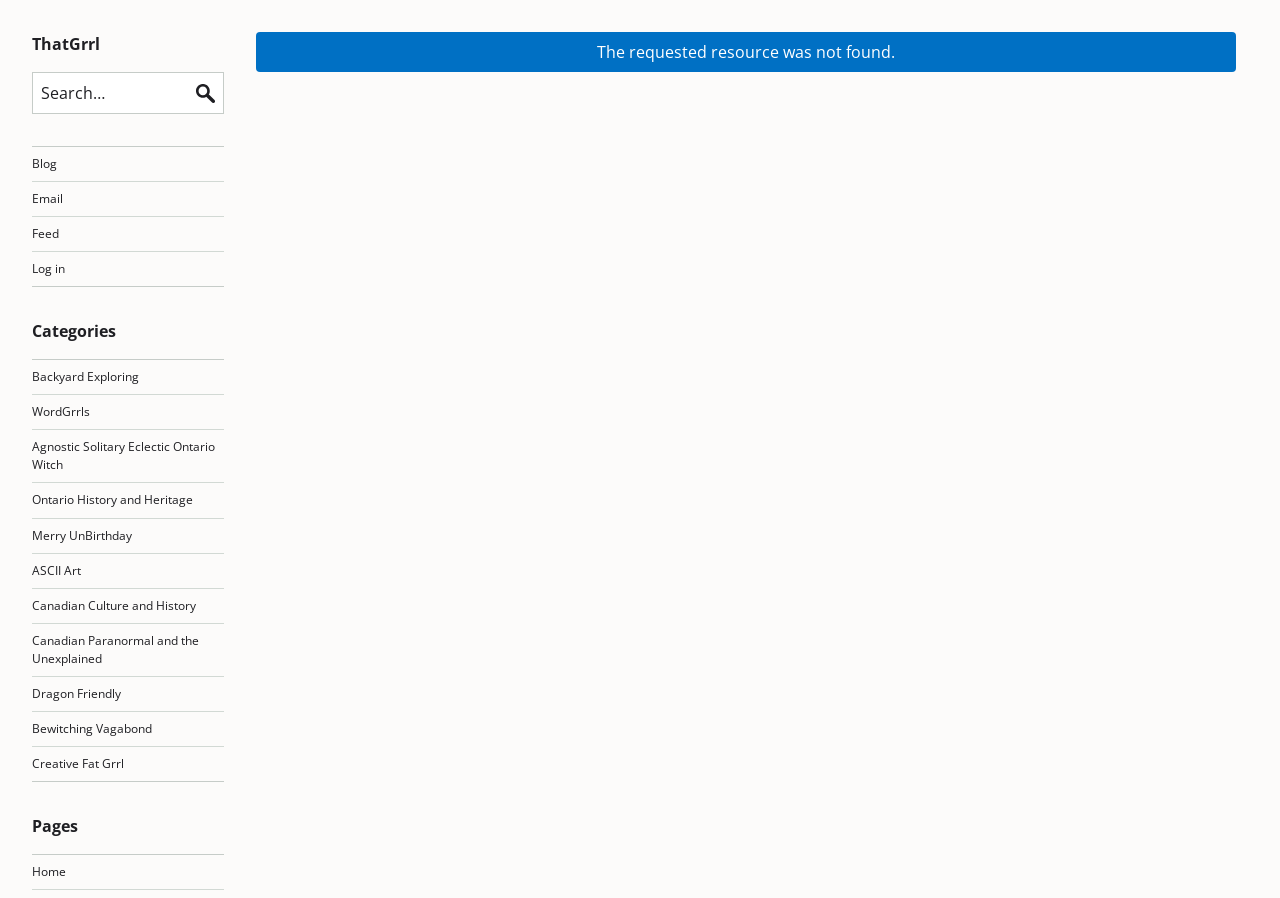Please identify the bounding box coordinates of the clickable region that I should interact with to perform the following instruction: "Search this blog". The coordinates should be expressed as four float numbers between 0 and 1, i.e., [left, top, right, bottom].

[0.025, 0.08, 0.175, 0.127]